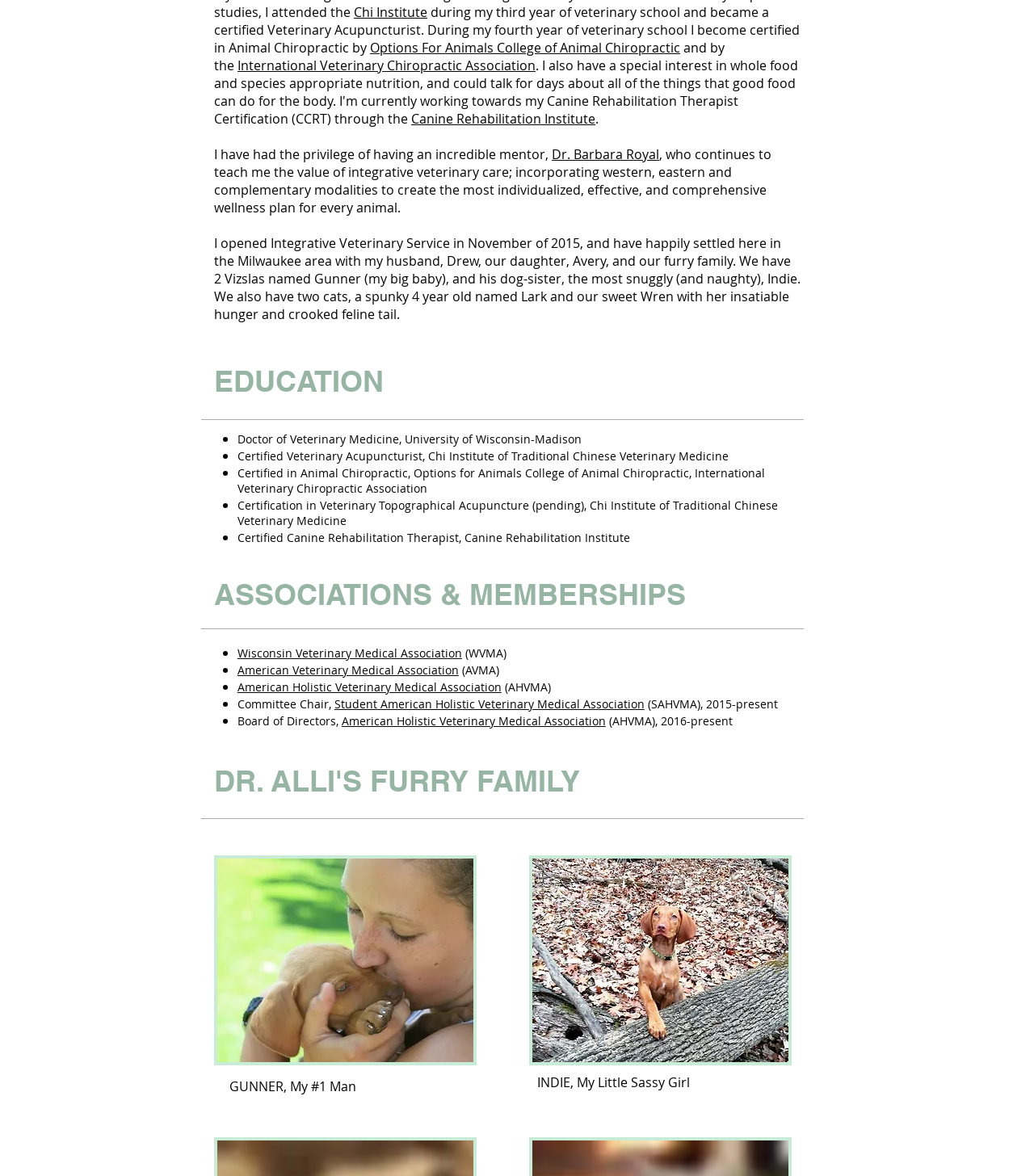Please identify the bounding box coordinates of the element I should click to complete this instruction: 'Visit the 'Digital Marketing' page'. The coordinates should be given as four float numbers between 0 and 1, like this: [left, top, right, bottom].

None